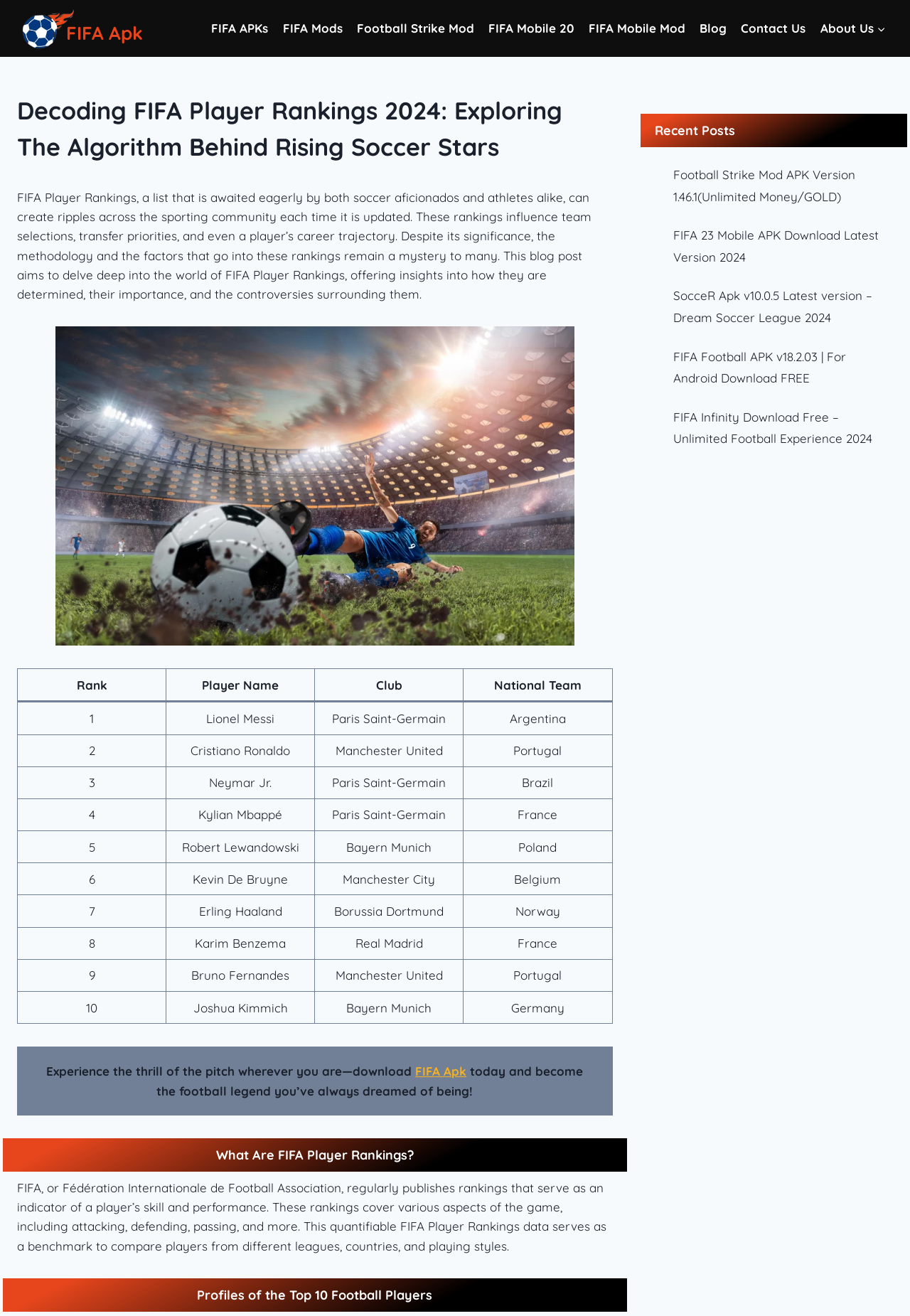Using the provided description: "FIFA Apk", find the bounding box coordinates of the corresponding UI element. The output should be four float numbers between 0 and 1, in the format [left, top, right, bottom].

[0.019, 0.004, 0.157, 0.039]